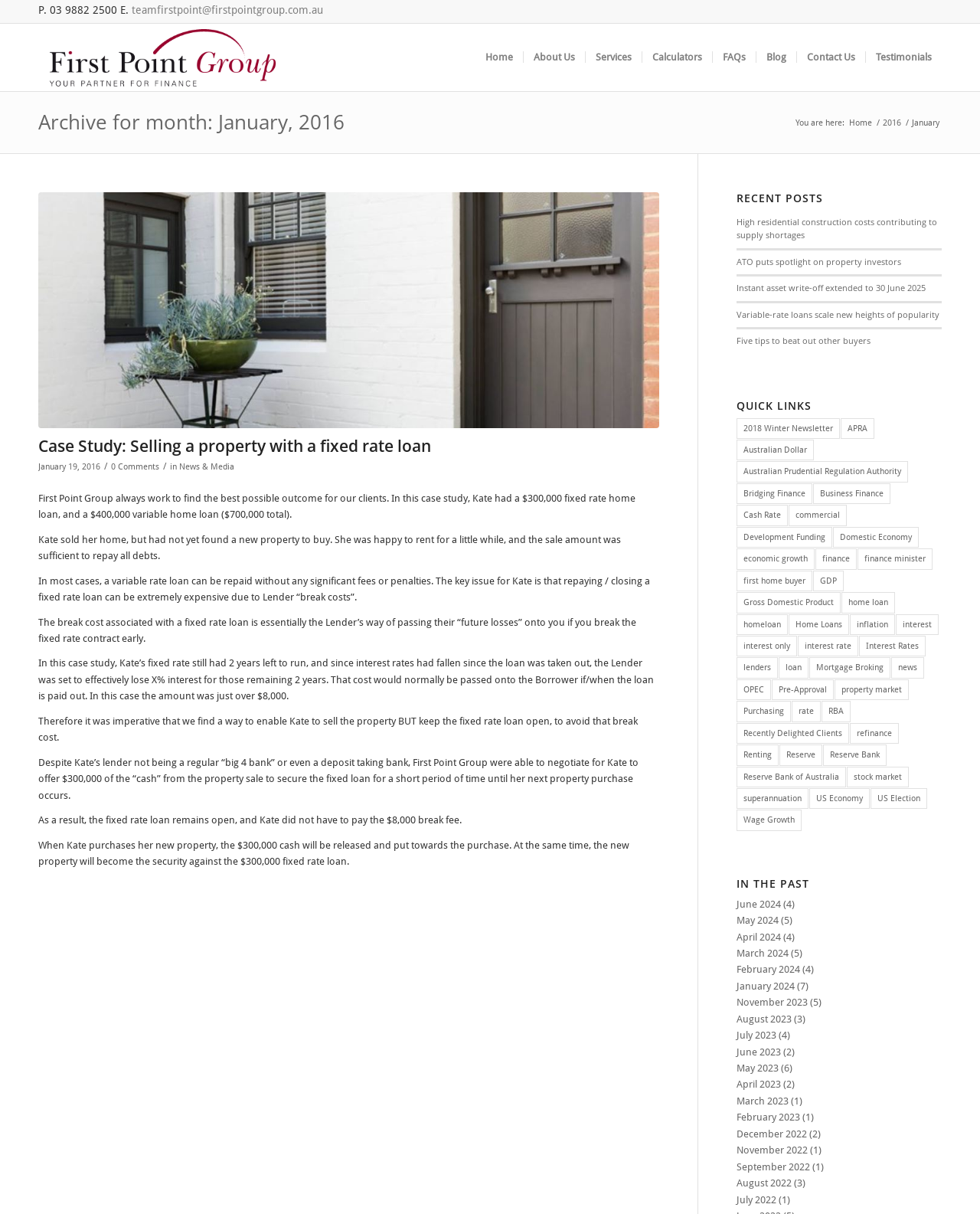Find the bounding box coordinates of the clickable area required to complete the following action: "Click the 'Home' link at the top".

[0.485, 0.02, 0.534, 0.075]